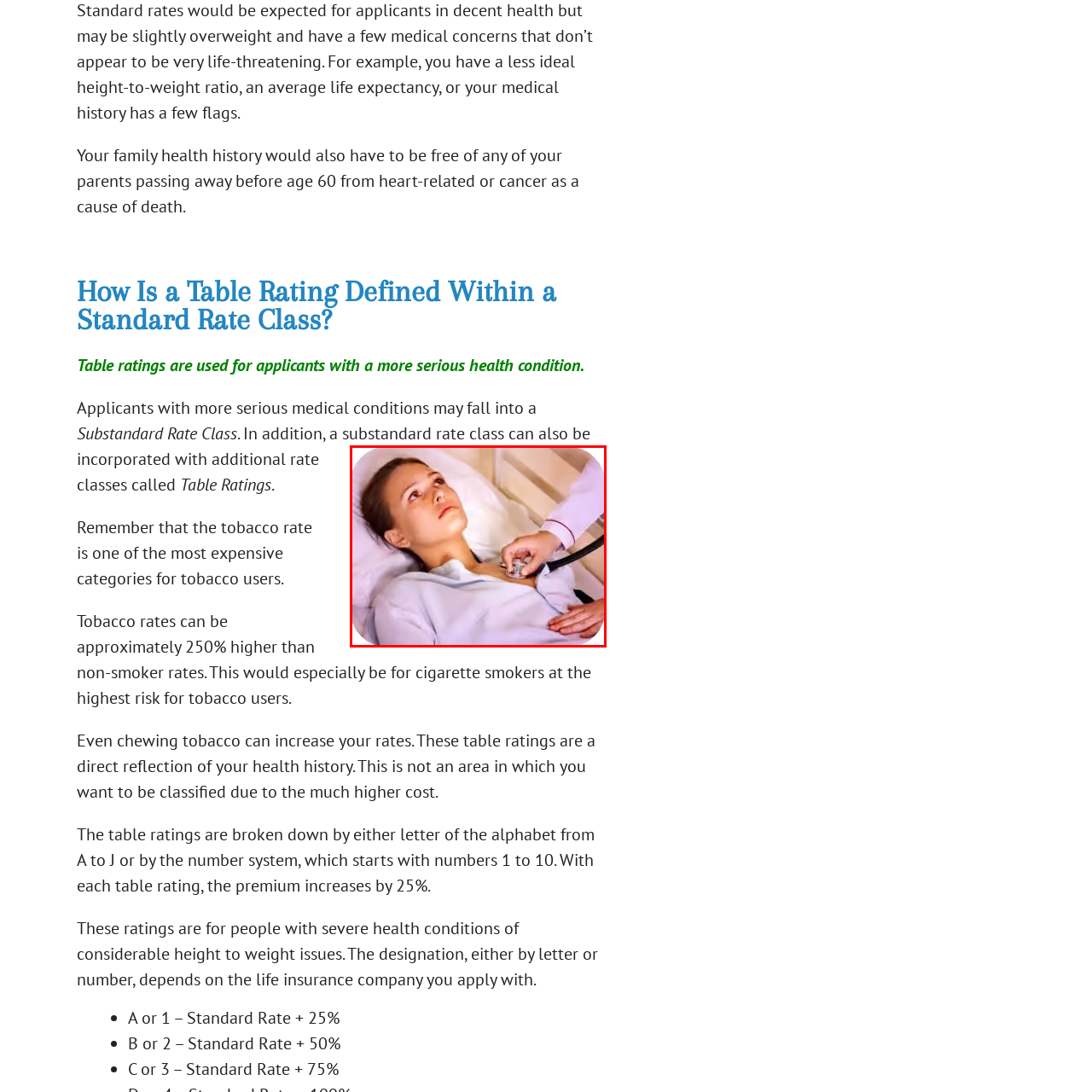Is the environment a residential setting?  
Analyze the image surrounded by the red box and deliver a detailed answer based on the visual elements depicted in the image.

The caption describes the environment as a healthcare setting, possibly a doctor's office or a hospital room, which implies a clinical atmosphere and rules out a residential setting.